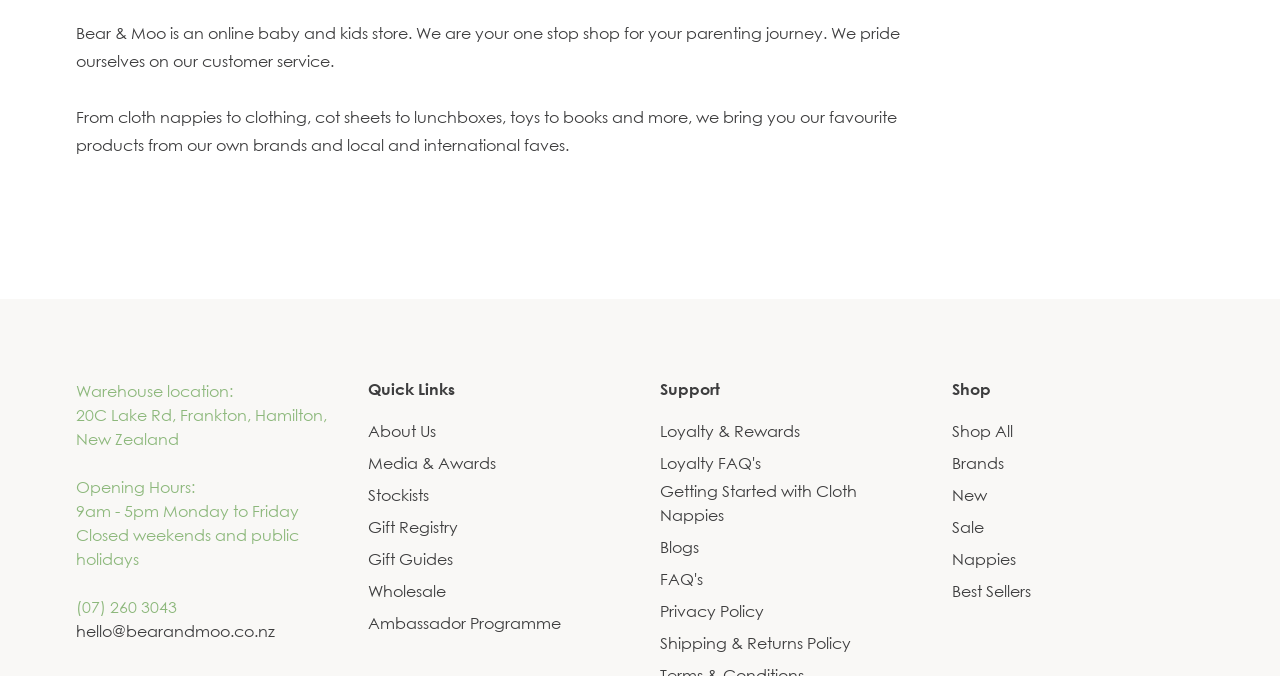Find the UI element described as: "Ambassador Programme" and predict its bounding box coordinates. Ensure the coordinates are four float numbers between 0 and 1, [left, top, right, bottom].

[0.288, 0.904, 0.438, 0.939]